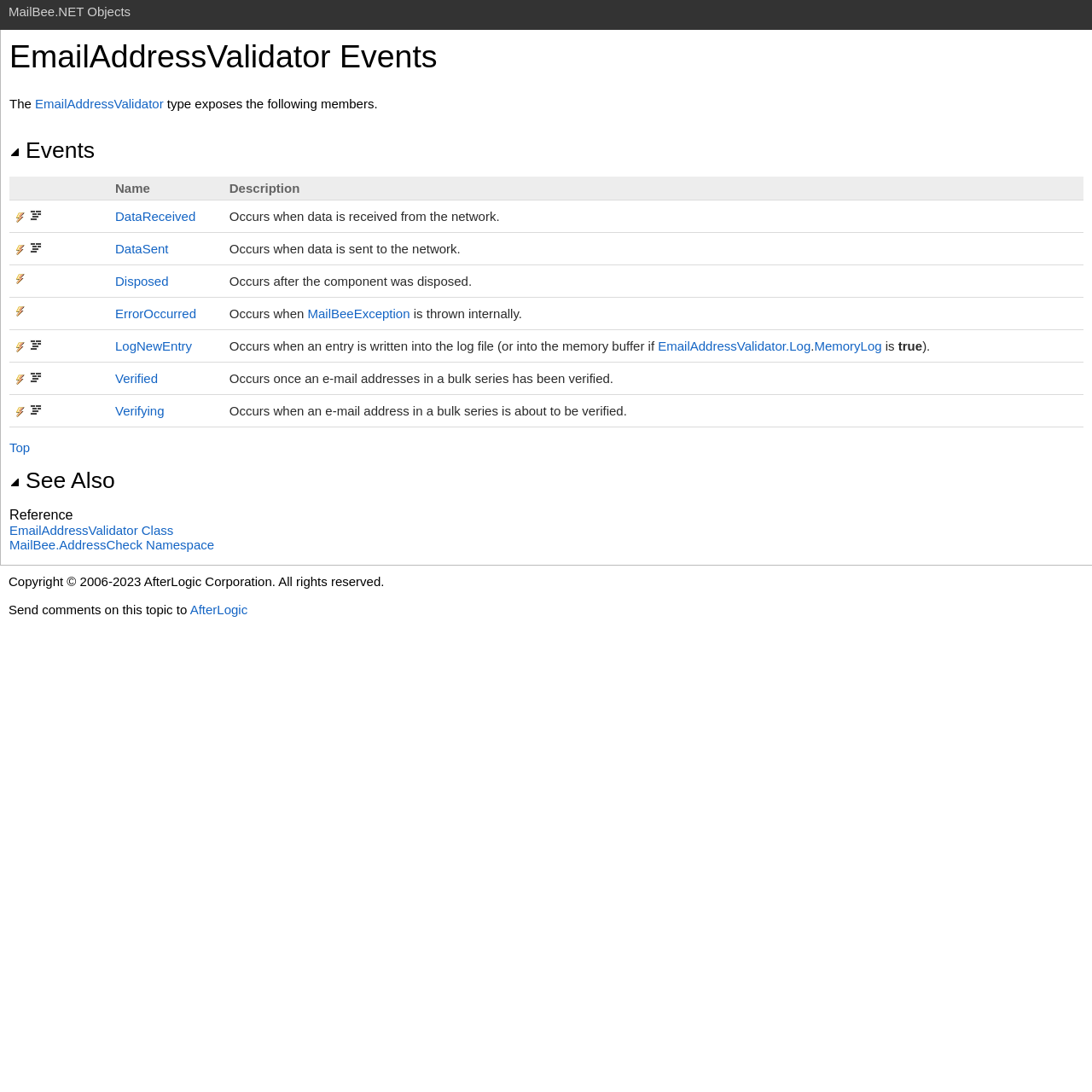Please identify the bounding box coordinates of the element I should click to complete this instruction: 'View the 'EmailAddressValidator' class reference'. The coordinates should be given as four float numbers between 0 and 1, like this: [left, top, right, bottom].

[0.032, 0.088, 0.15, 0.102]